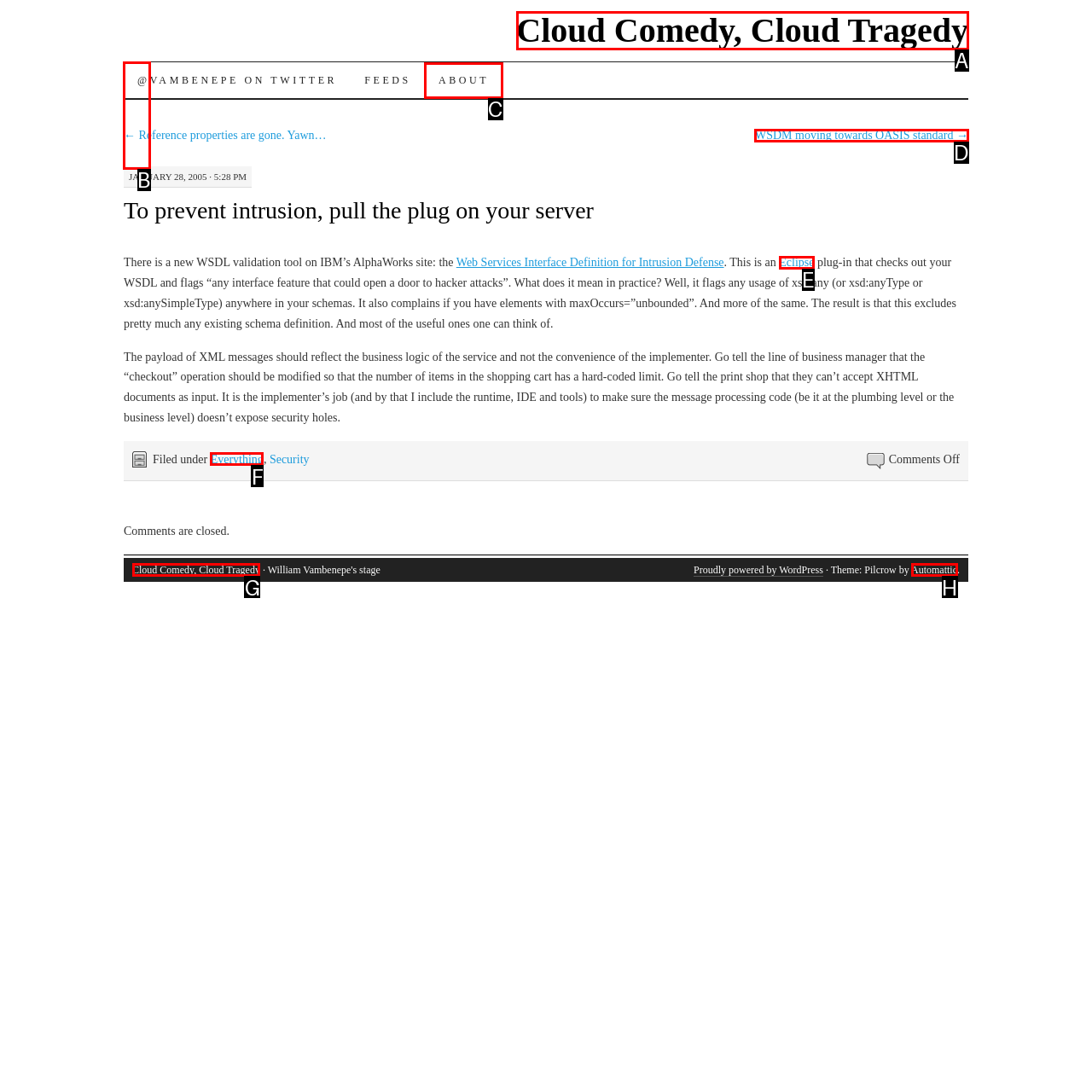Identify the letter of the UI element that corresponds to: Skip to content
Respond with the letter of the option directly.

B